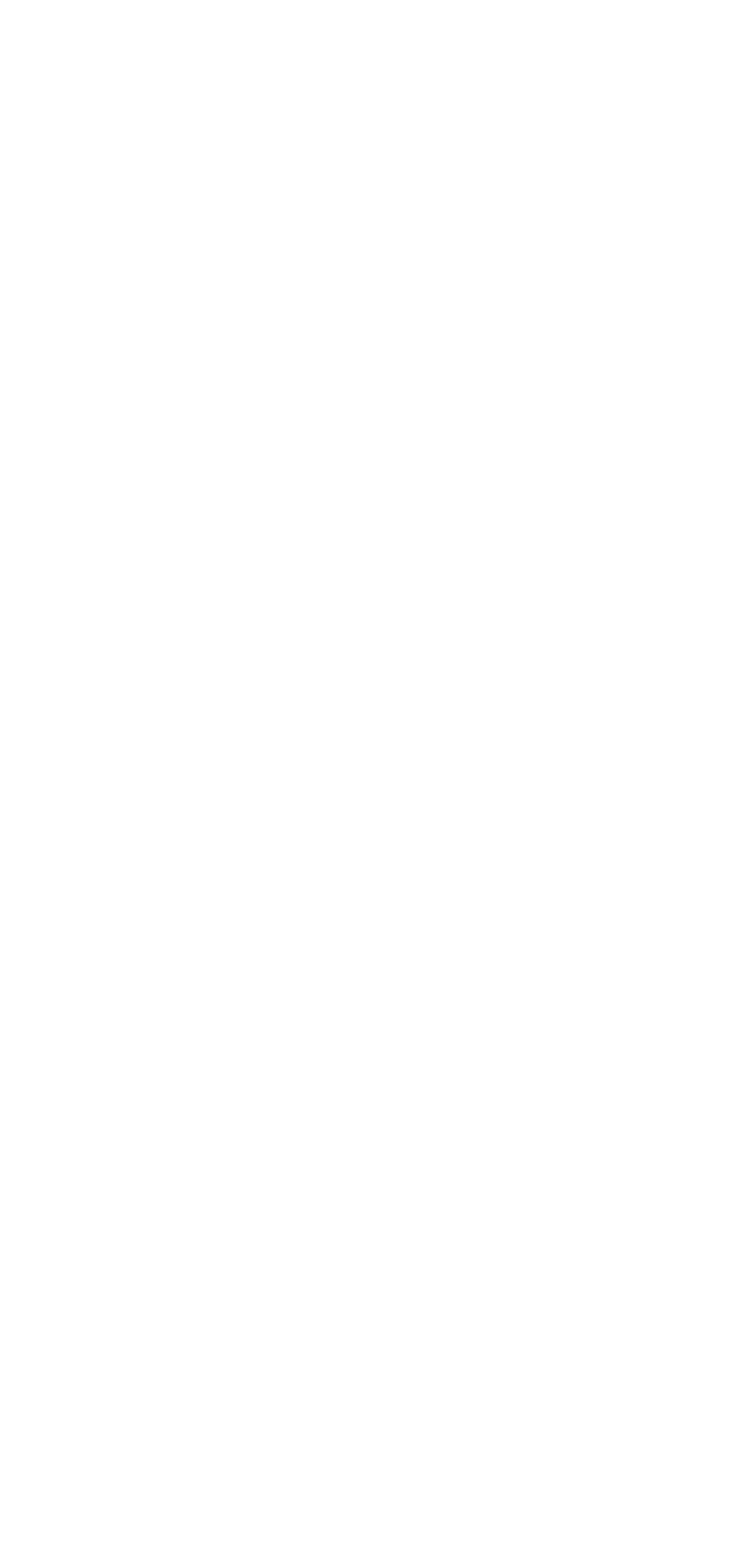Please determine the bounding box coordinates of the clickable area required to carry out the following instruction: "Explore Edelstahlprodukte". The coordinates must be four float numbers between 0 and 1, represented as [left, top, right, bottom].

[0.038, 0.411, 0.321, 0.433]